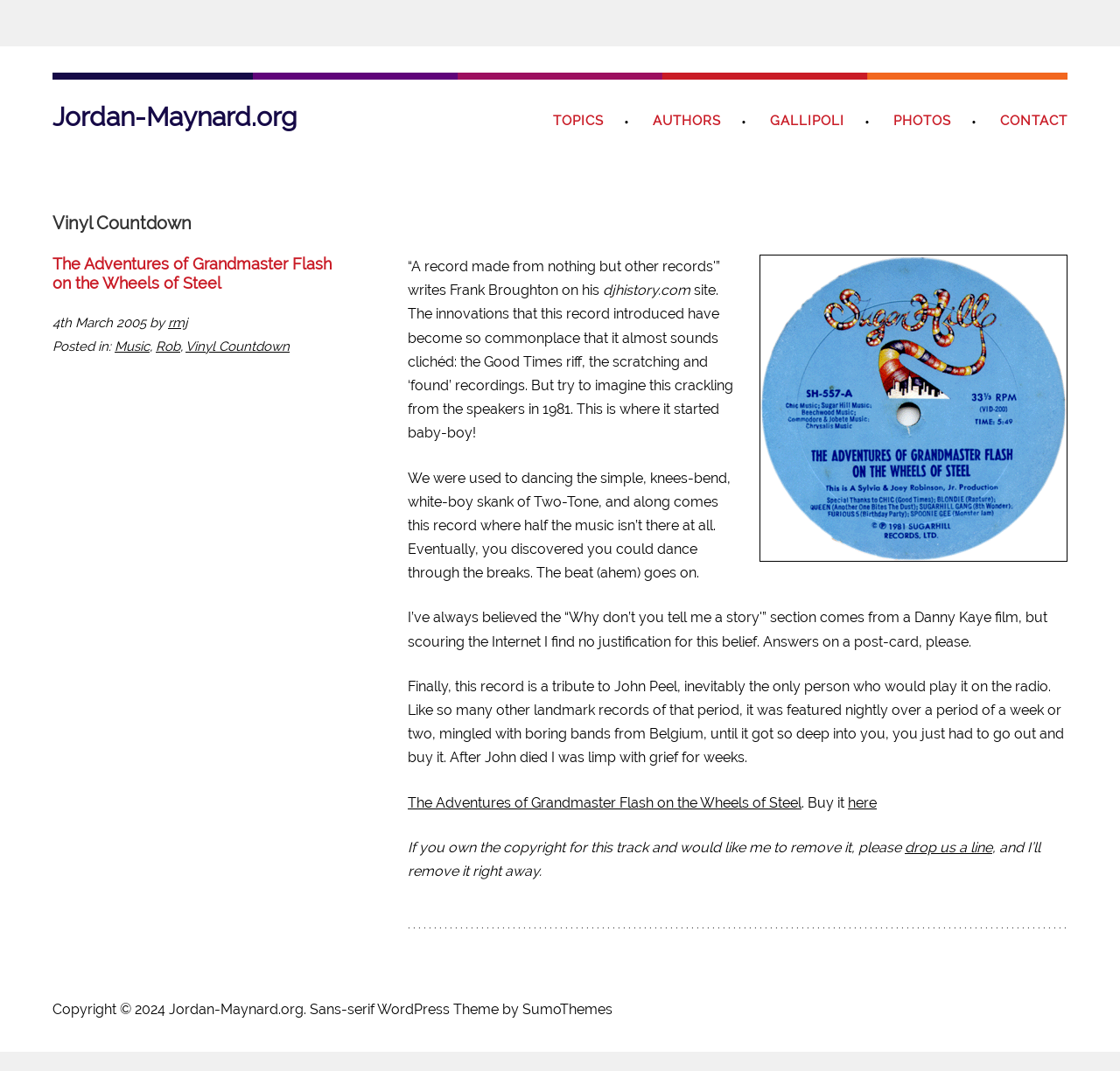Identify the bounding box coordinates of the specific part of the webpage to click to complete this instruction: "Read the article 'The Adventures of Grandmaster Flash on the Wheels of Steel'".

[0.047, 0.238, 0.31, 0.273]